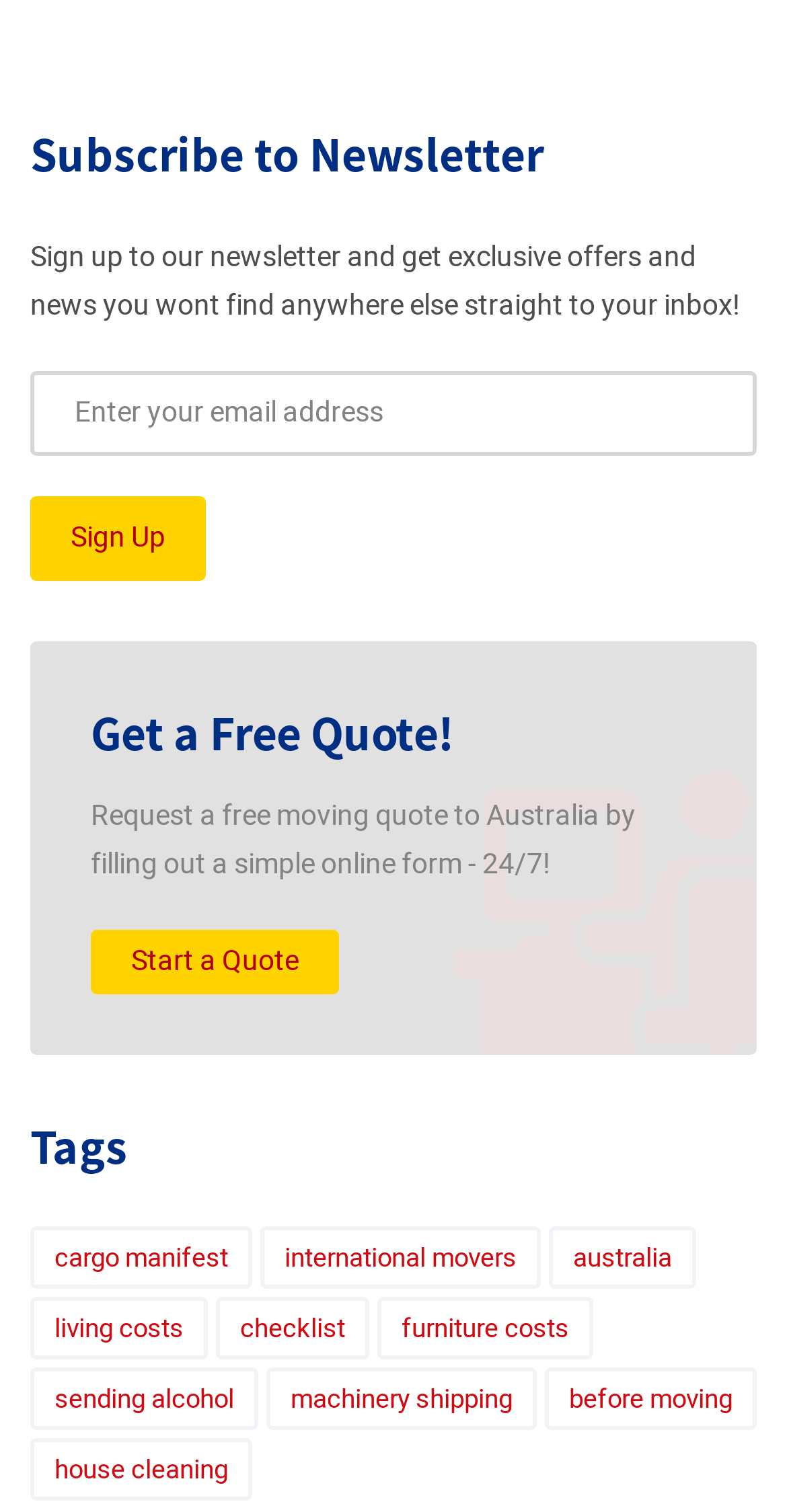Using the information in the image, give a detailed answer to the following question: What is the title of the quote request link?

The title of the quote request link can be found by examining the link element with the text 'Get a Free Quote! Request a free moving quote to Australia by filling out a simple online form - 24/7! Start a Quote' which is located above the 'Tags' heading.